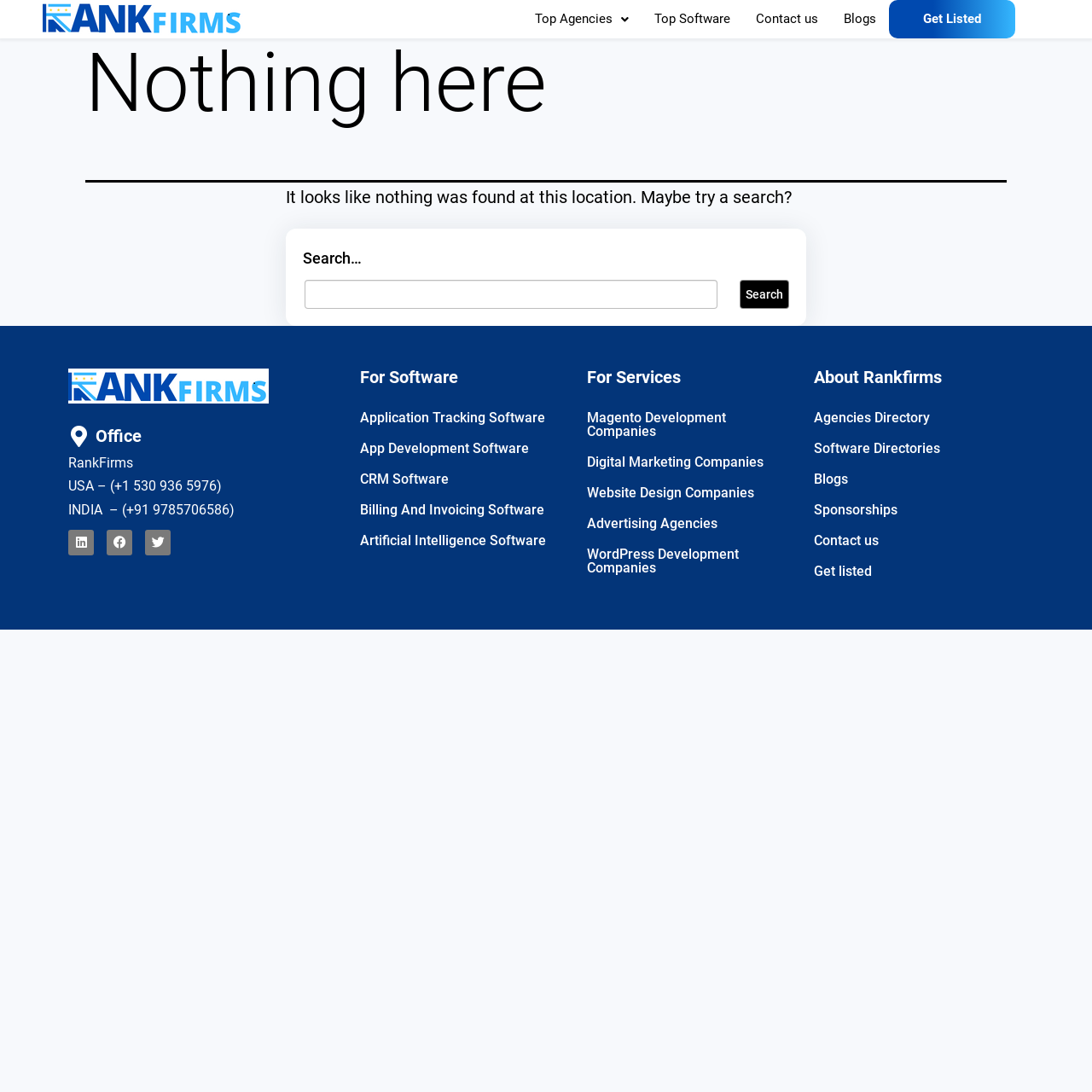From the webpage screenshot, identify the region described by parent_node: Search… name="s". Provide the bounding box coordinates as (top-left x, top-left y, bottom-right x, bottom-right y), with each value being a floating point number between 0 and 1.

[0.279, 0.256, 0.657, 0.283]